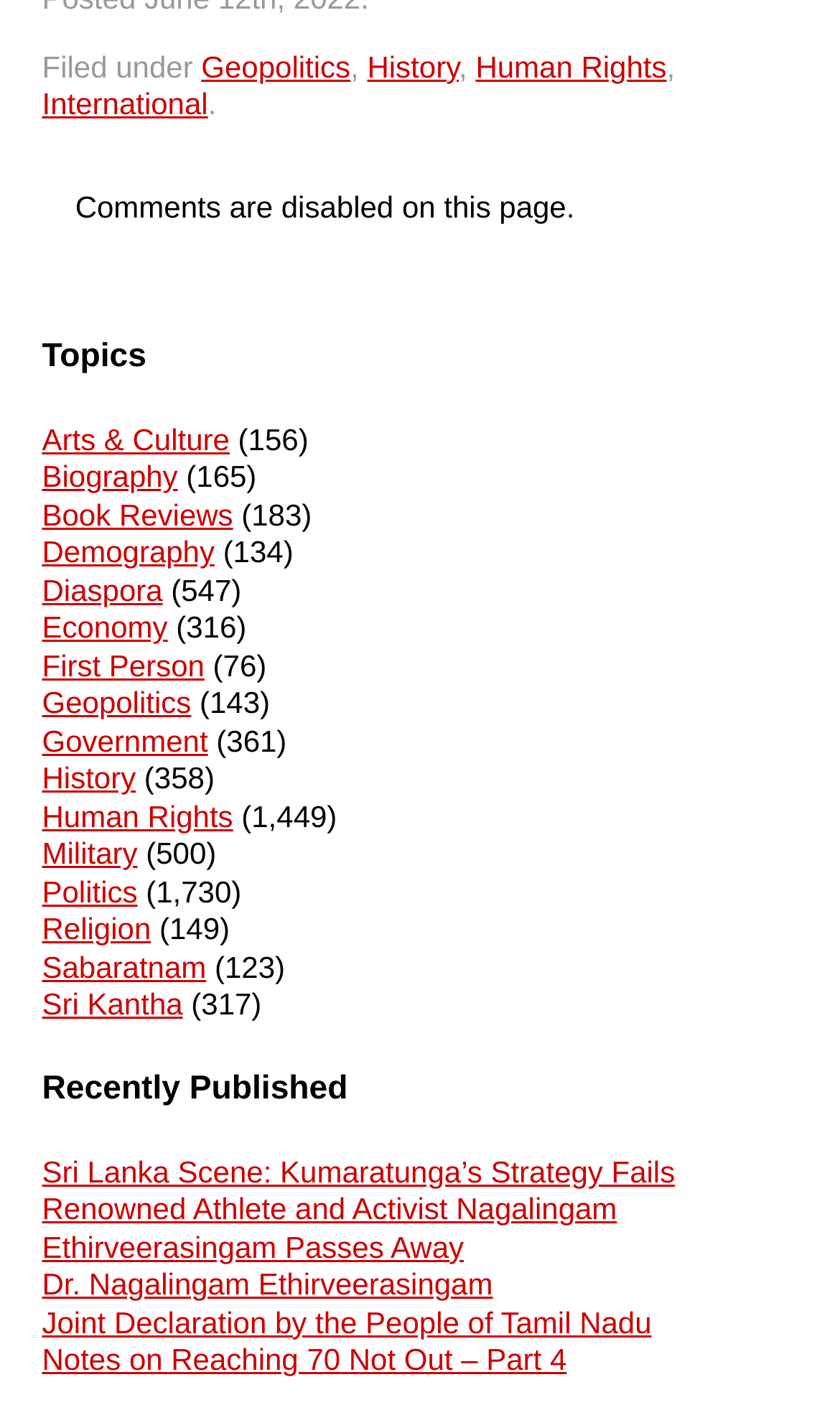Bounding box coordinates are specified in the format (top-left x, top-left y, bottom-right x, bottom-right y). All values are floating point numbers bounded between 0 and 1. Please provide the bounding box coordinate of the region this sentence describes: Demography

[0.05, 0.374, 0.256, 0.398]